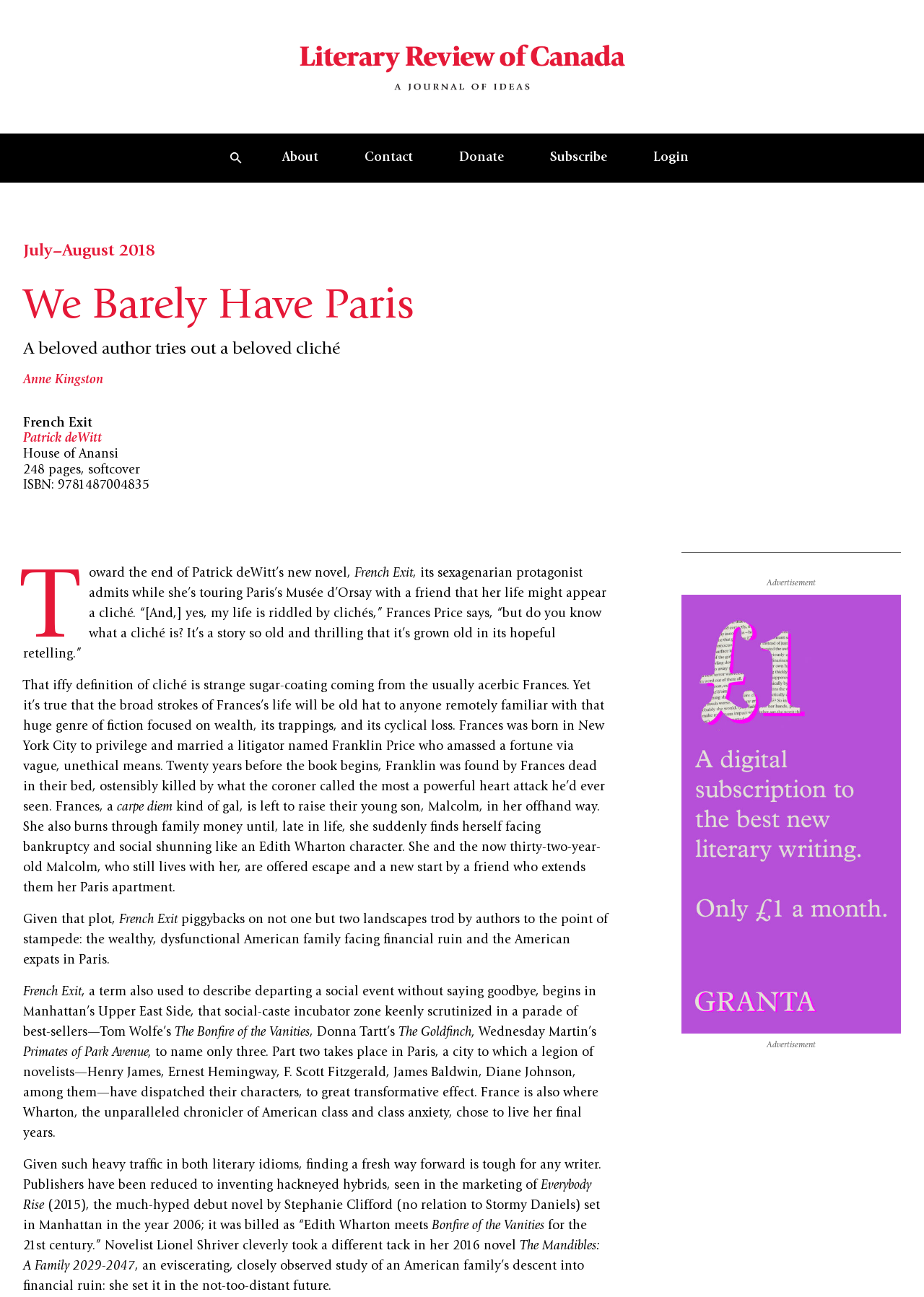Specify the bounding box coordinates (top-left x, top-left y, bottom-right x, bottom-right y) of the UI element in the screenshot that matches this description: alt="Literary Review of Canada logo"

[0.0, 0.031, 1.0, 0.072]